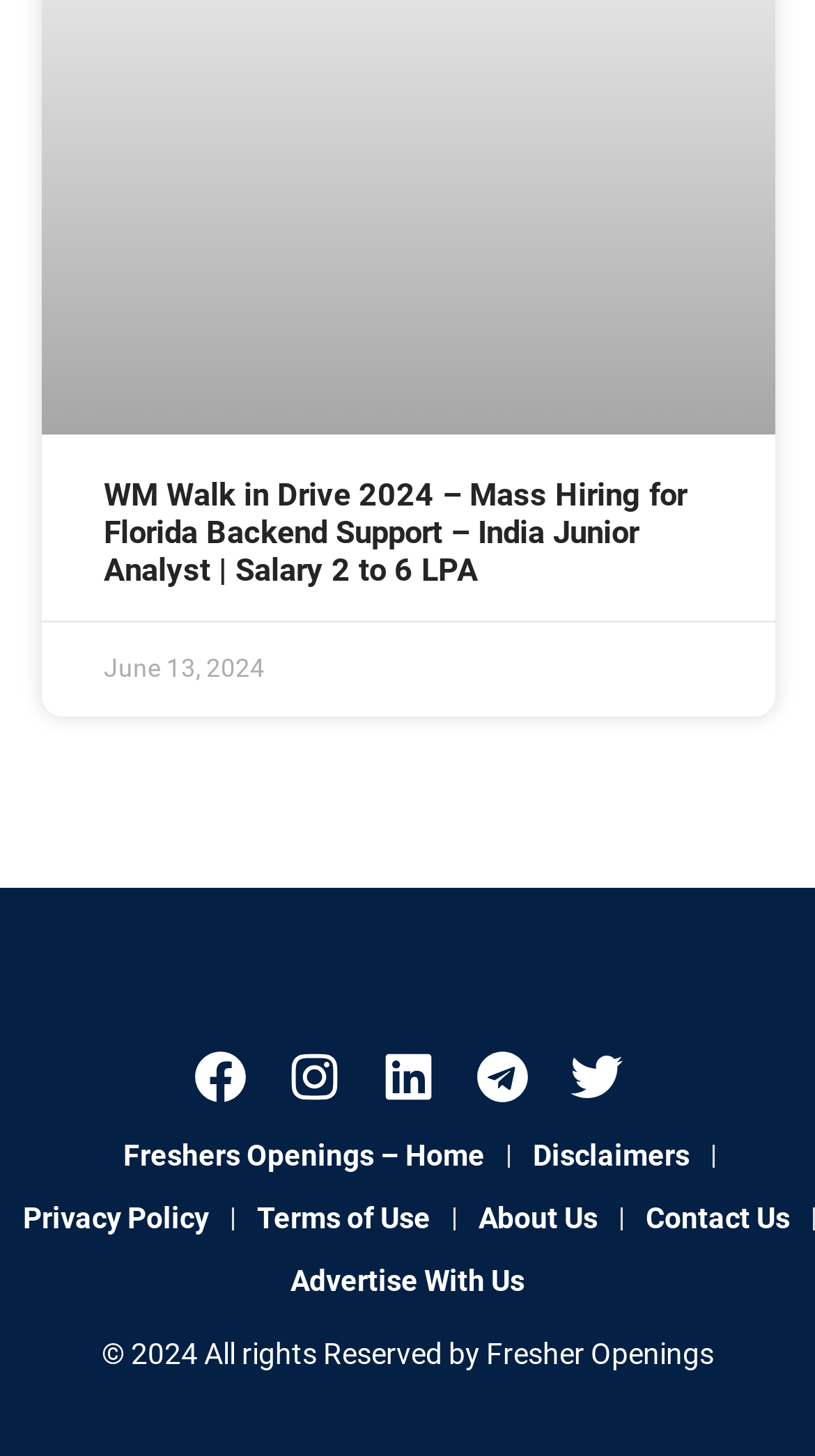Respond to the following query with just one word or a short phrase: 
How many links are available in the footer section?

7